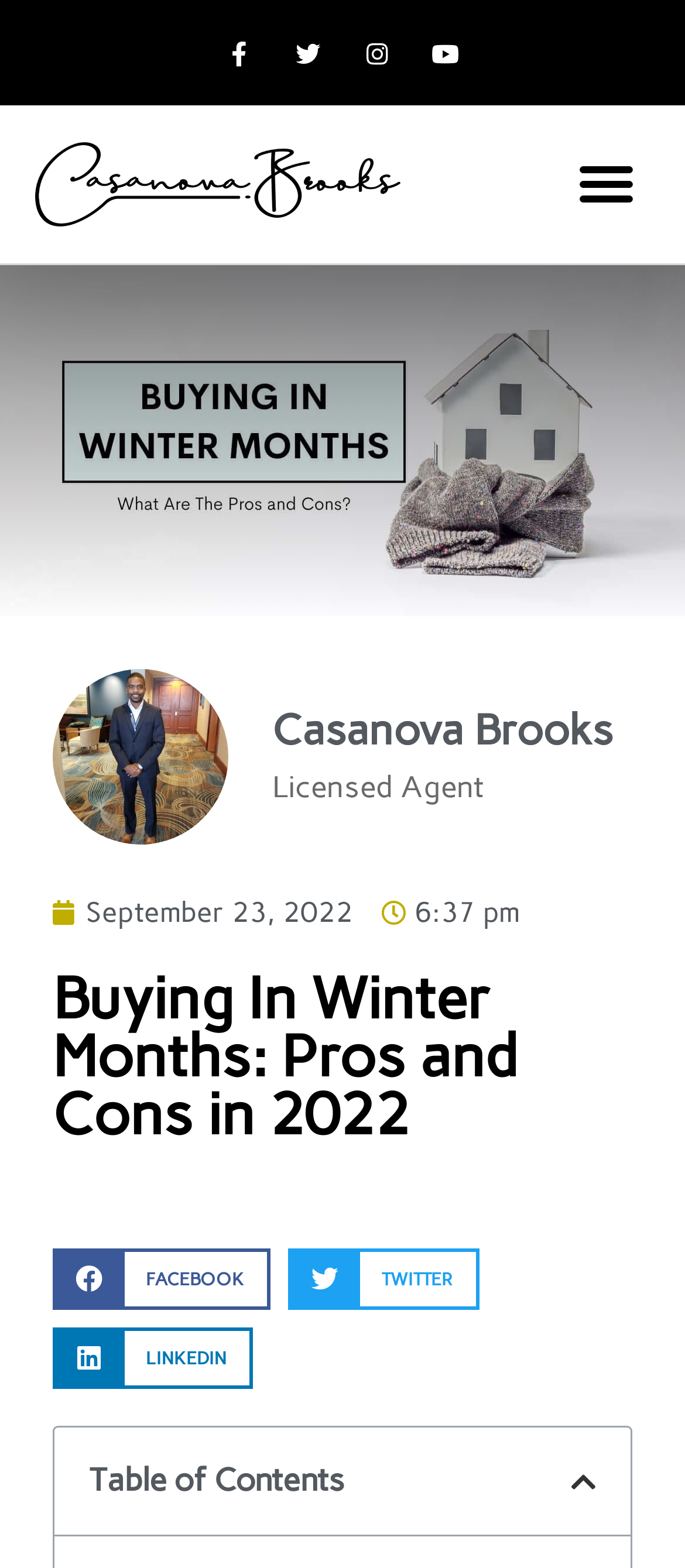Could you provide the bounding box coordinates for the portion of the screen to click to complete this instruction: "View the post details"?

[0.077, 0.569, 0.515, 0.595]